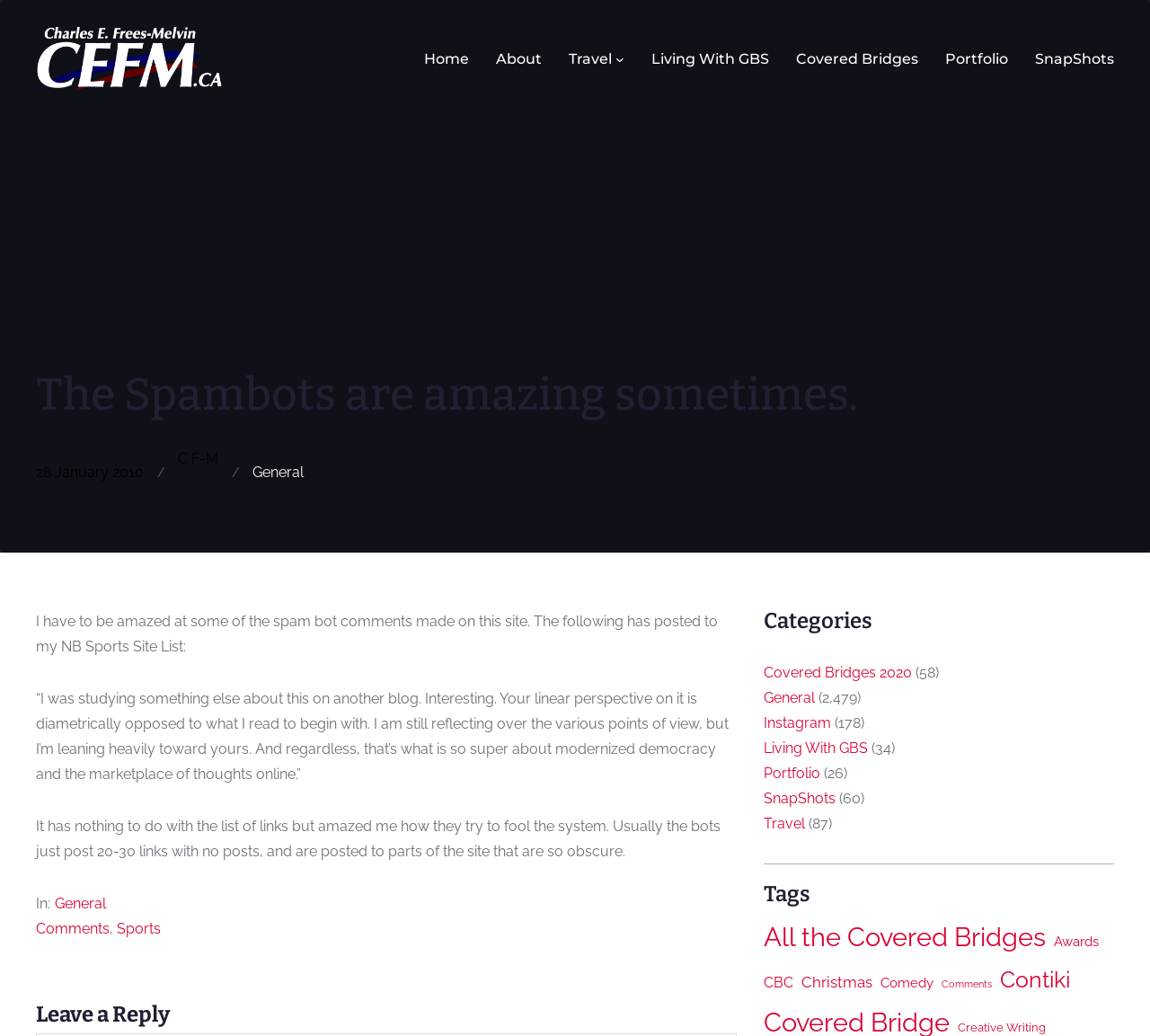From the element description: "Add to basket", extract the bounding box coordinates of the UI element. The coordinates should be expressed as four float numbers between 0 and 1, in the order [left, top, right, bottom].

None